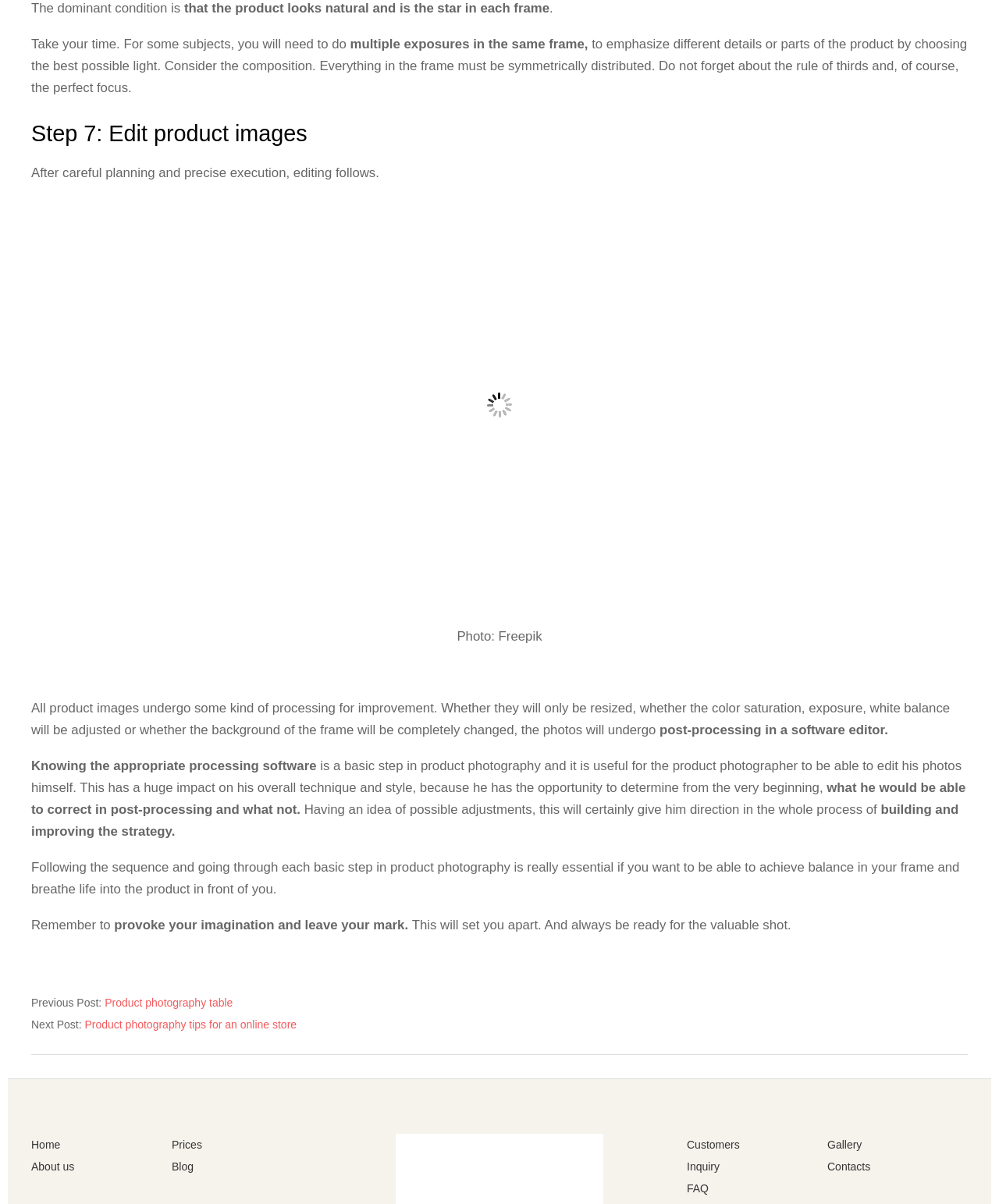Identify the bounding box of the UI element described as follows: "alt="Photopro logo"". Provide the coordinates as four float numbers in the range of 0 to 1 [left, top, right, bottom].

[0.396, 0.946, 0.604, 0.956]